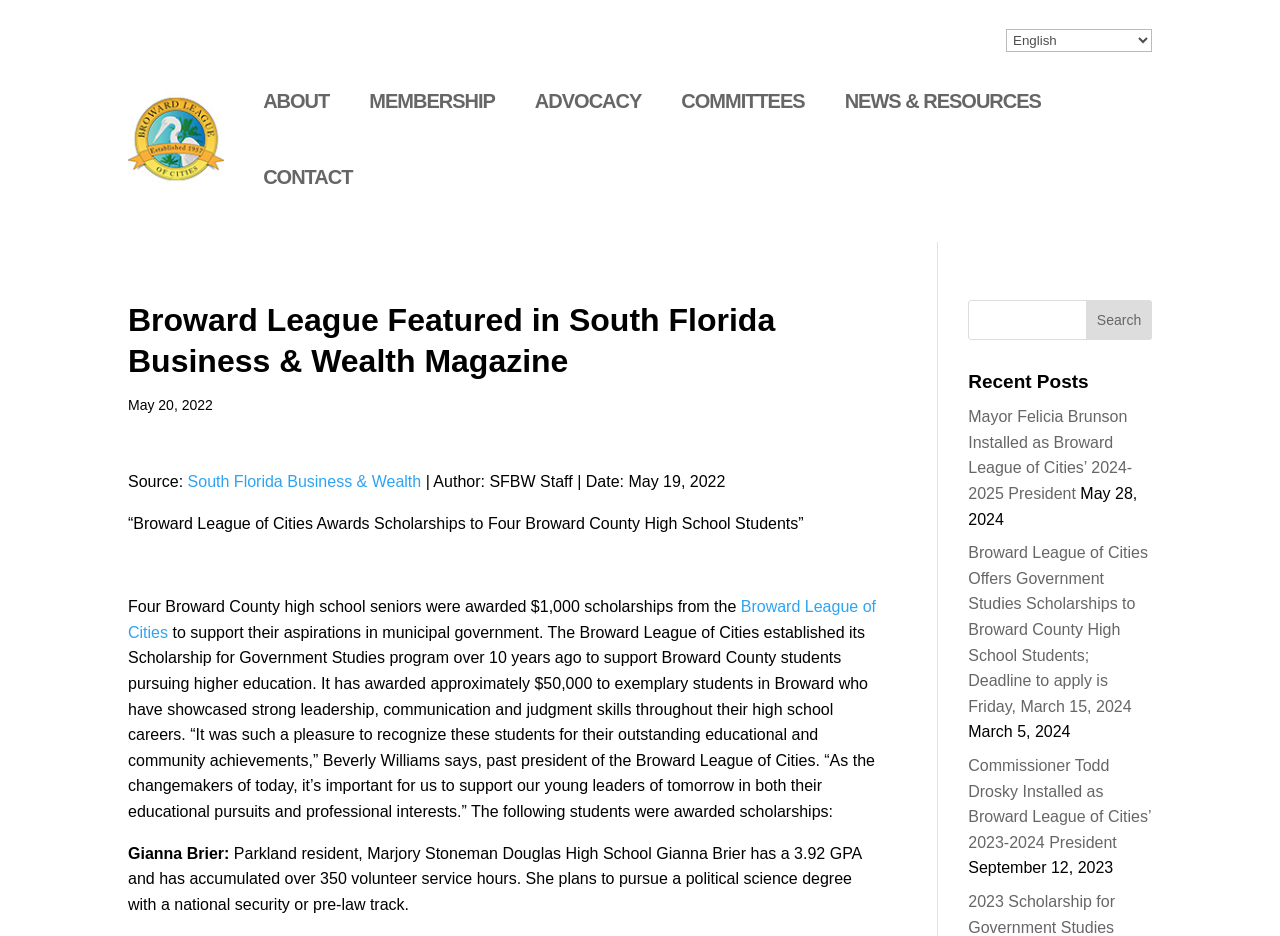Please specify the coordinates of the bounding box for the element that should be clicked to carry out this instruction: "Type your name". The coordinates must be four float numbers between 0 and 1, formatted as [left, top, right, bottom].

None